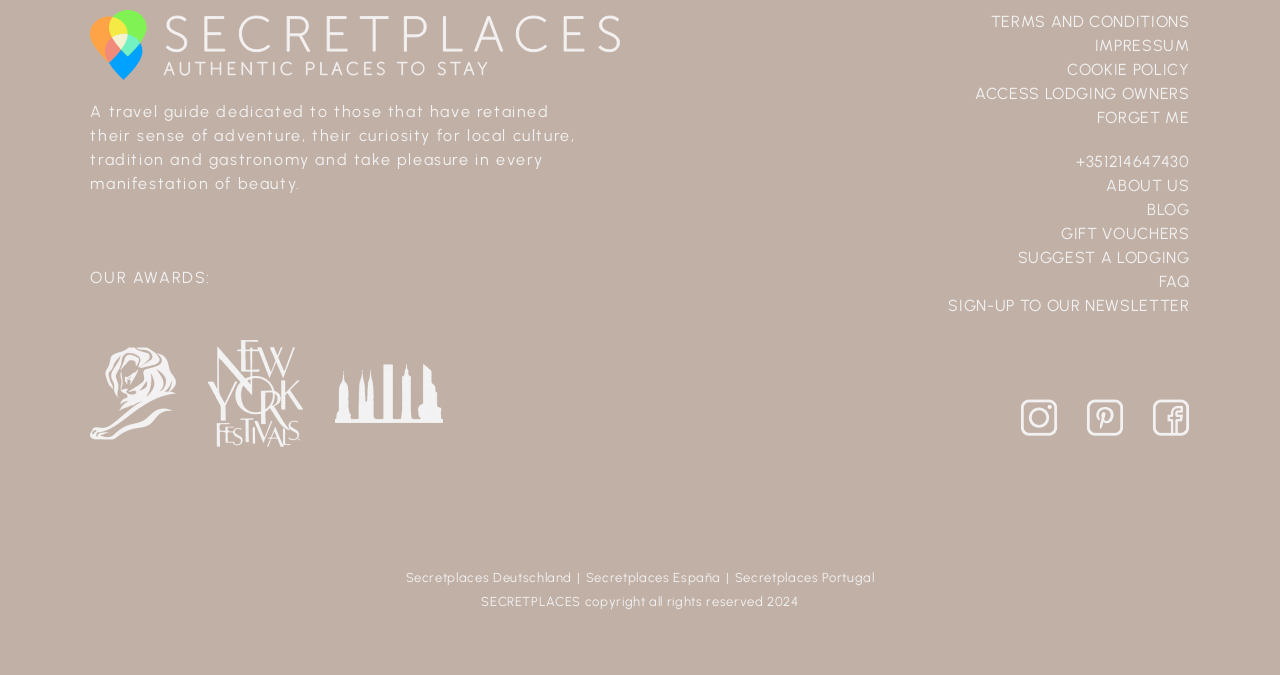Select the bounding box coordinates of the element I need to click to carry out the following instruction: "Read the article about common mistakes made while documenting a shooting incident".

None